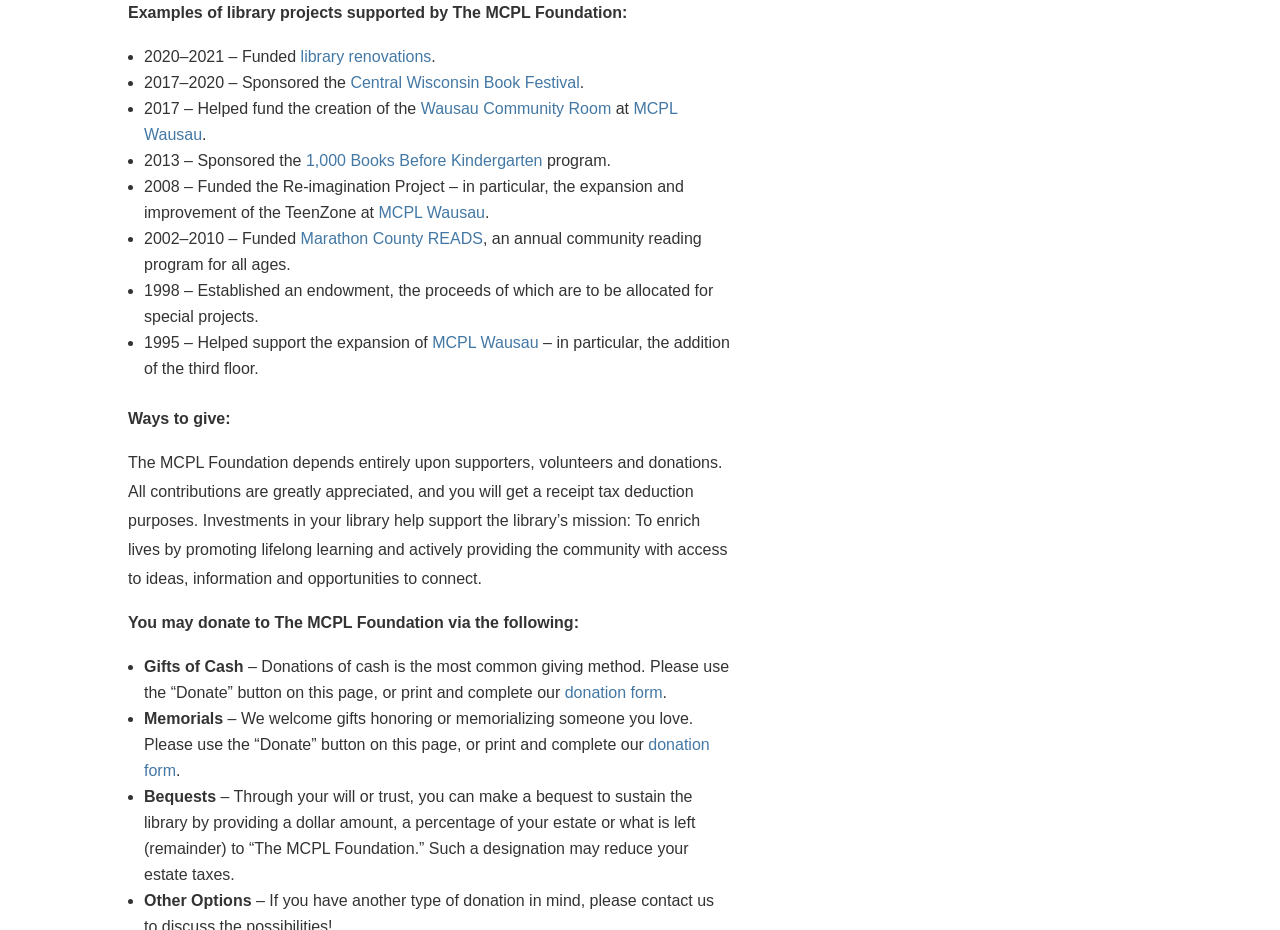Based on the description "library renovations", find the bounding box of the specified UI element.

[0.235, 0.051, 0.337, 0.07]